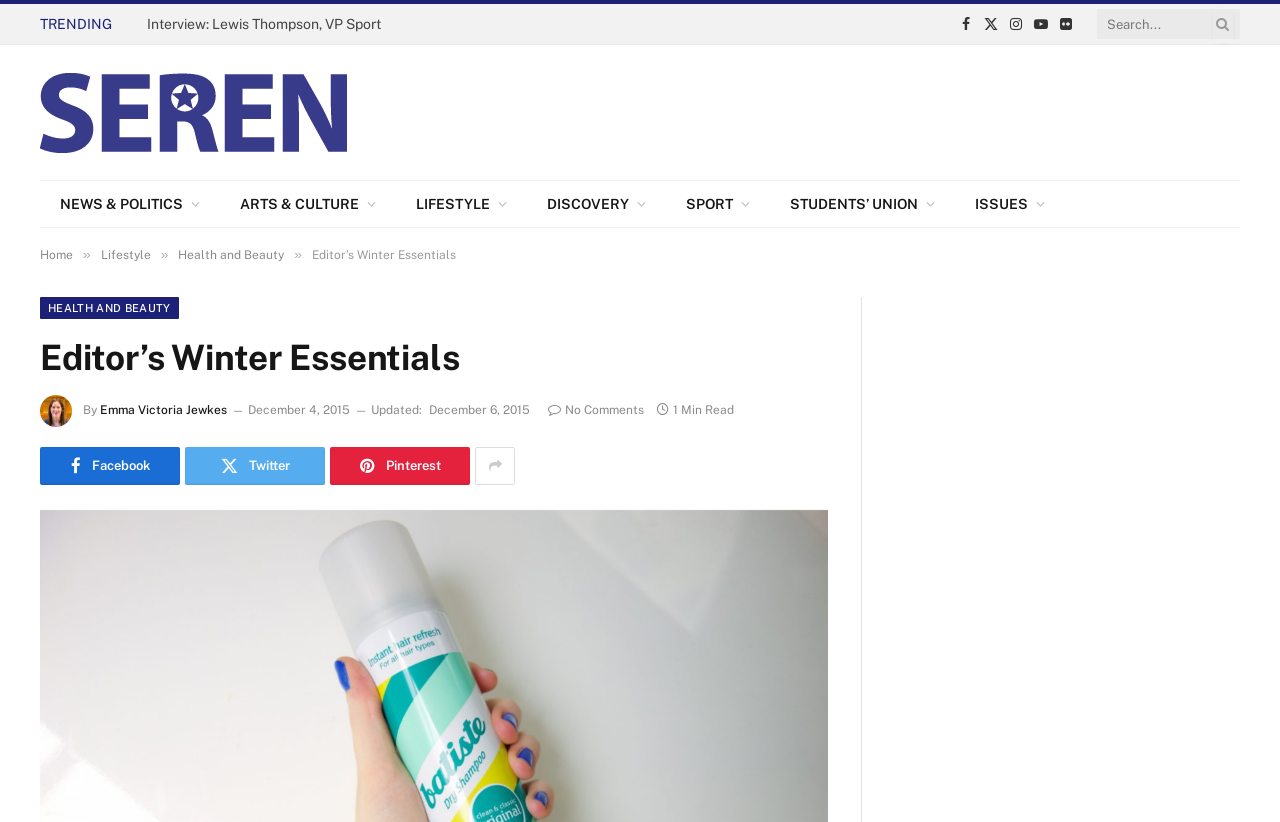Determine the bounding box coordinates for the region that must be clicked to execute the following instruction: "Search for something".

[0.857, 0.006, 0.969, 0.052]